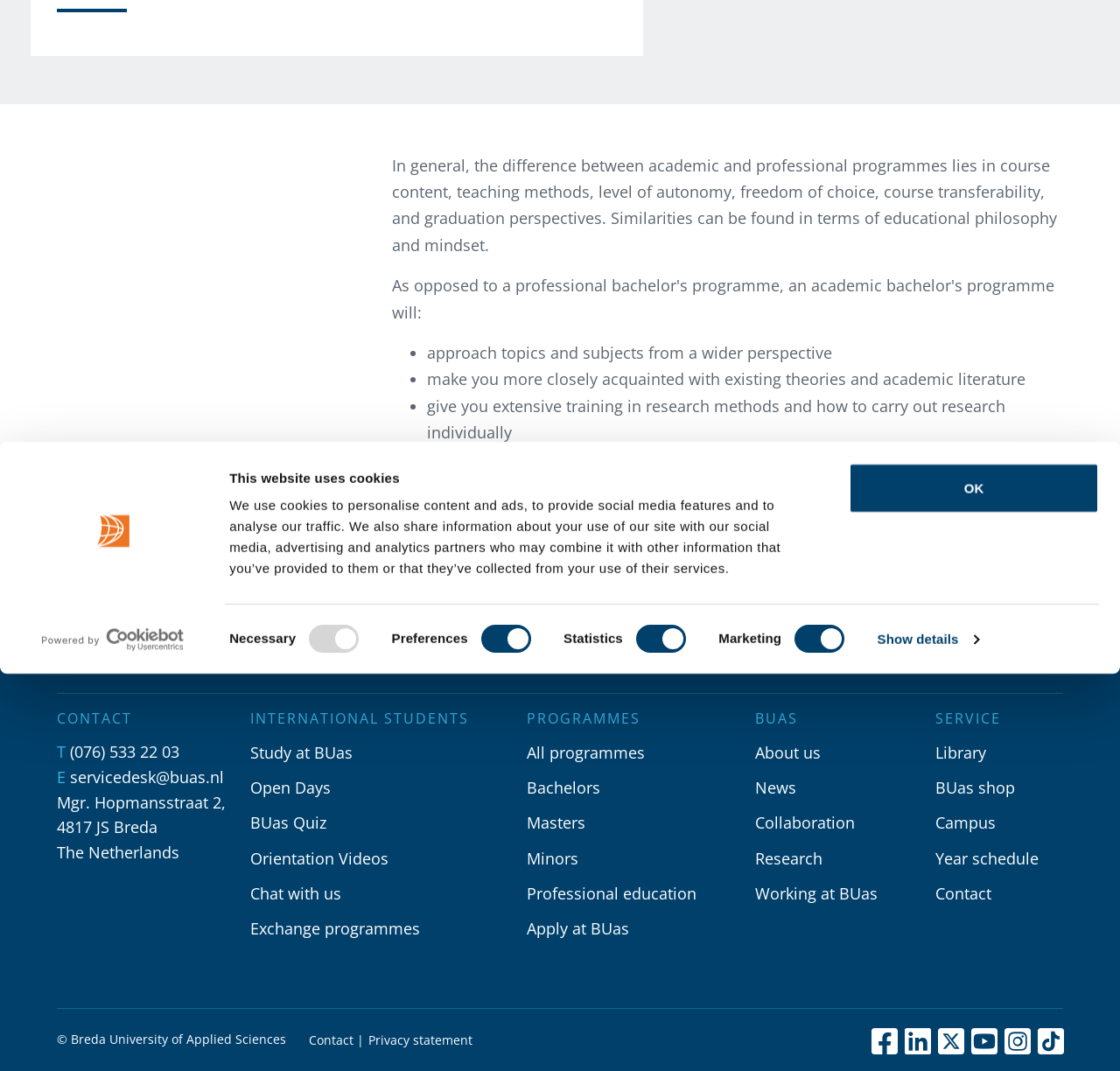Locate and provide the bounding box coordinates for the HTML element that matches this description: "Follow us on Facebook".

[0.779, 0.961, 0.801, 0.984]